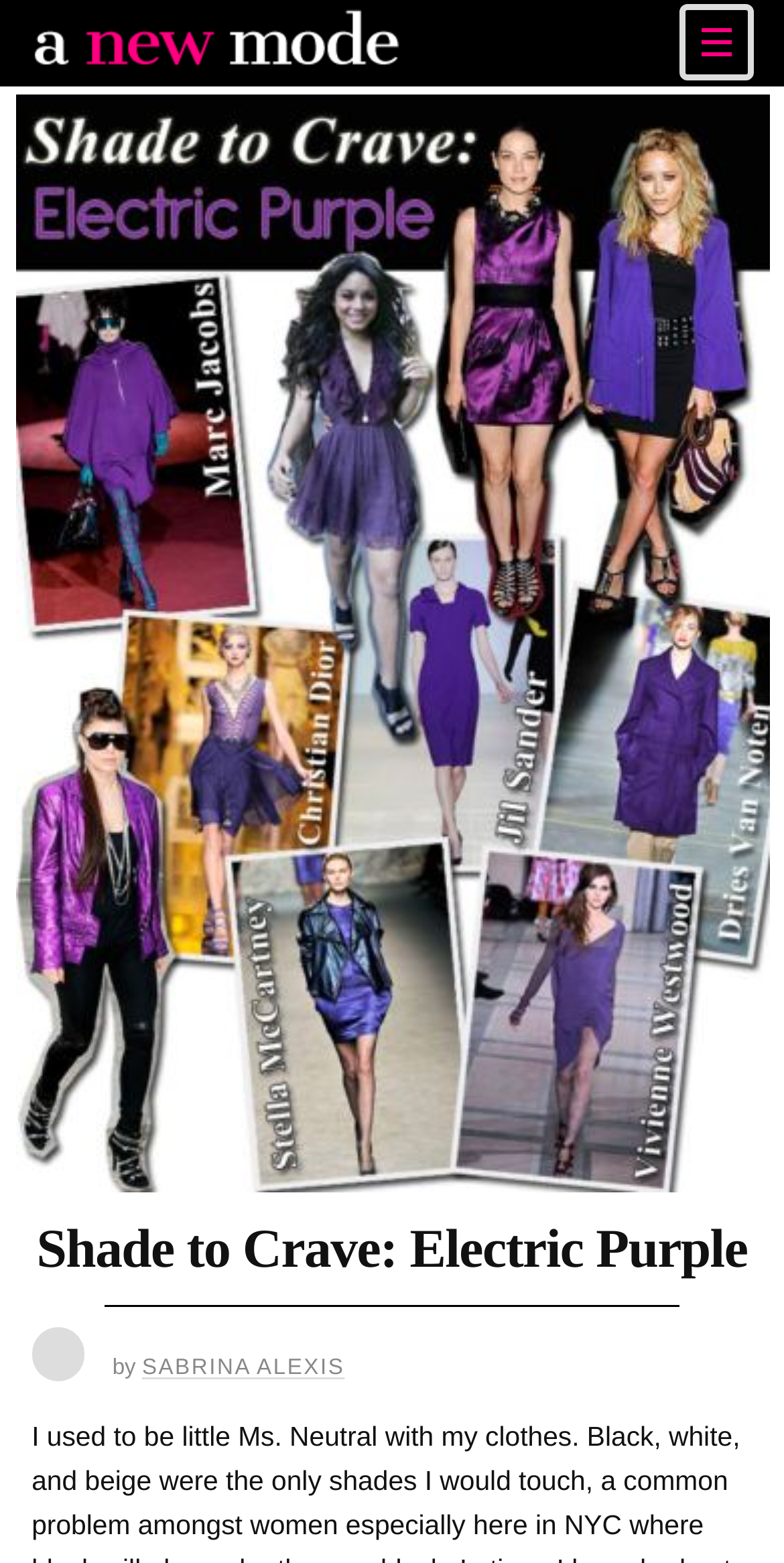Determine the main headline of the webpage and provide its text.

Shade to Crave: Electric Purple